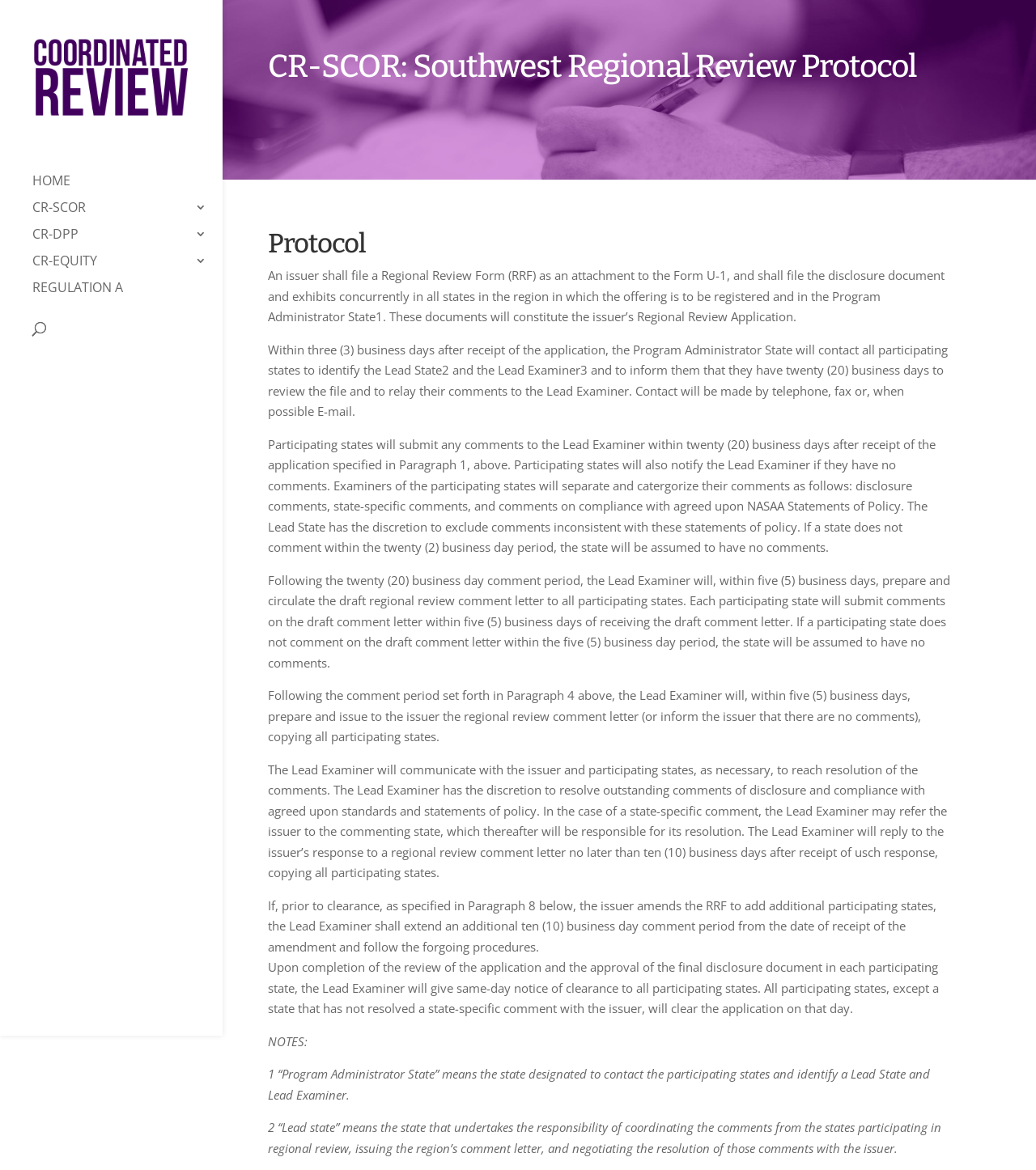Identify the coordinates of the bounding box for the element described below: "CONTACT". Return the coordinates as four float numbers between 0 and 1: [left, top, right, bottom].

None